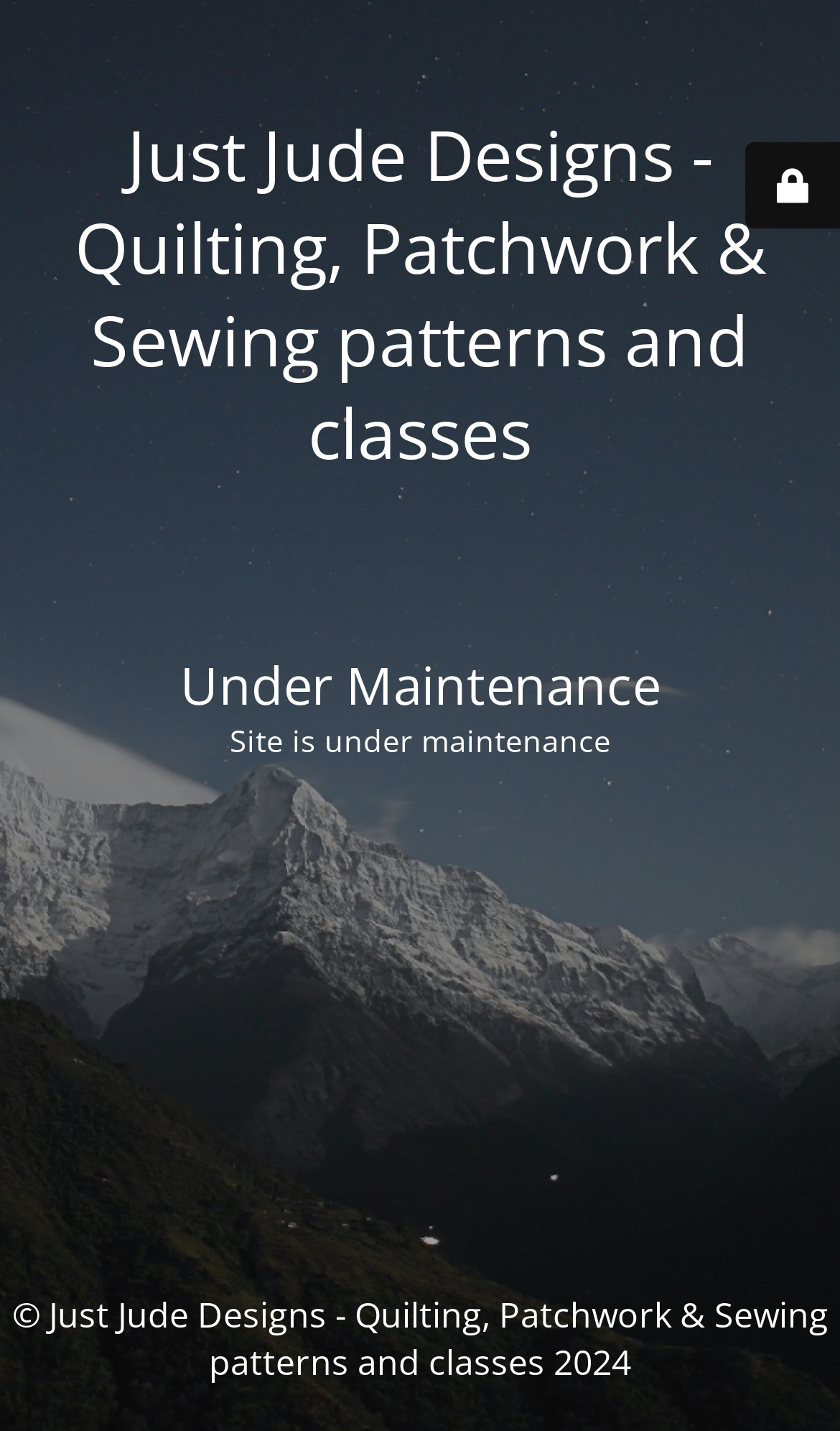Please extract the webpage's main title and generate its text content.

Just Jude Designs - Quilting, Patchwork & Sewing patterns and classes